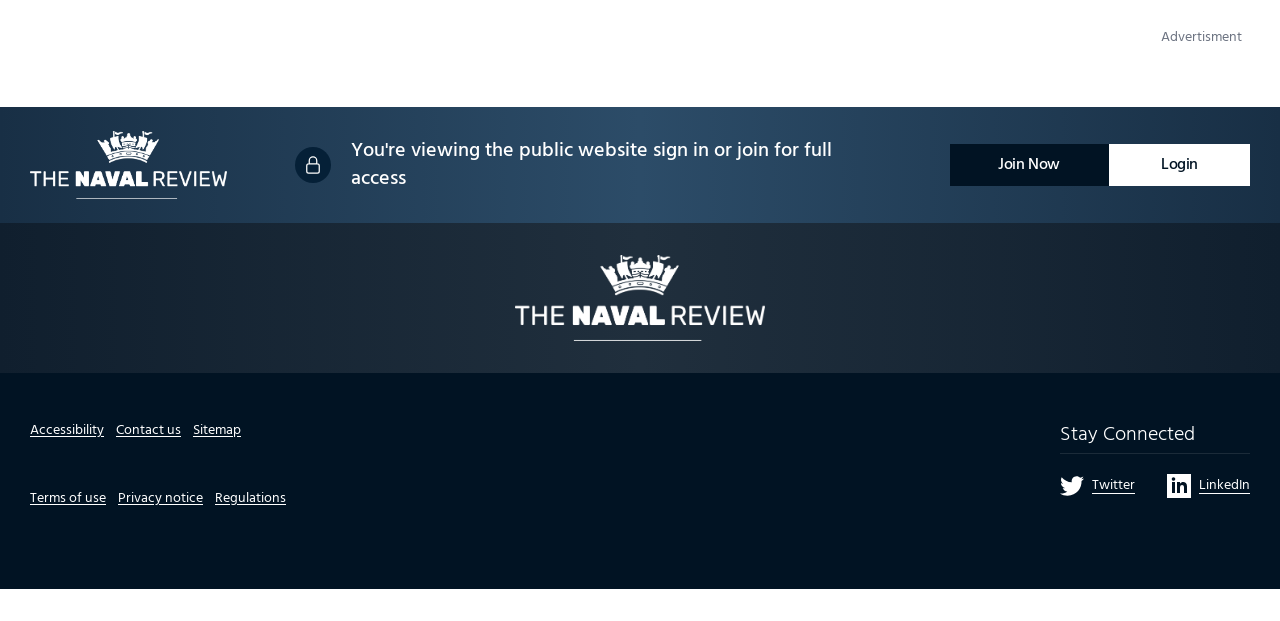What is the section title above the social media links?
Refer to the image and provide a detailed answer to the question.

The section title above the social media links is 'Stay Connected', which is a heading element located at the bottom of the webpage, indicating that the links below are for staying connected with the platform on social media.